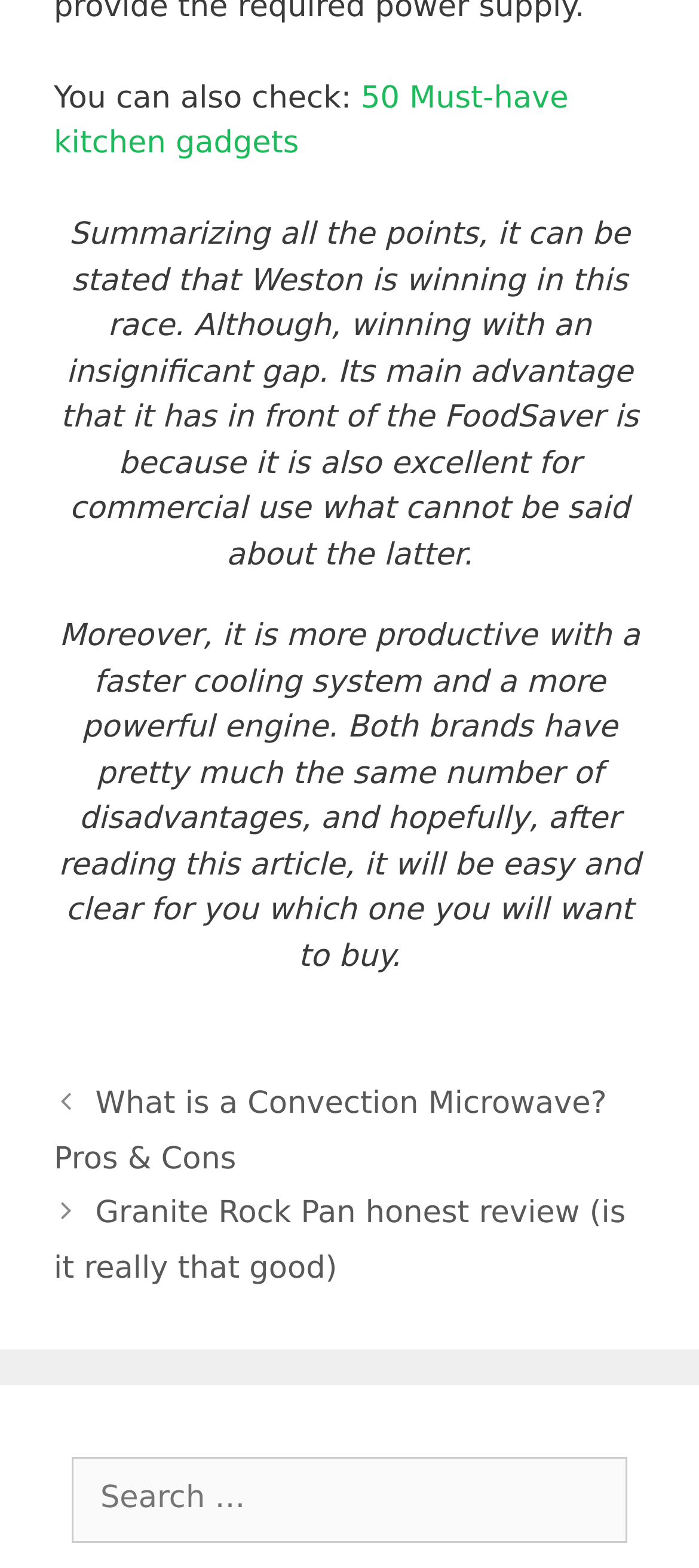What type of content is available on this website?
Provide a short answer using one word or a brief phrase based on the image.

Kitchen-related articles